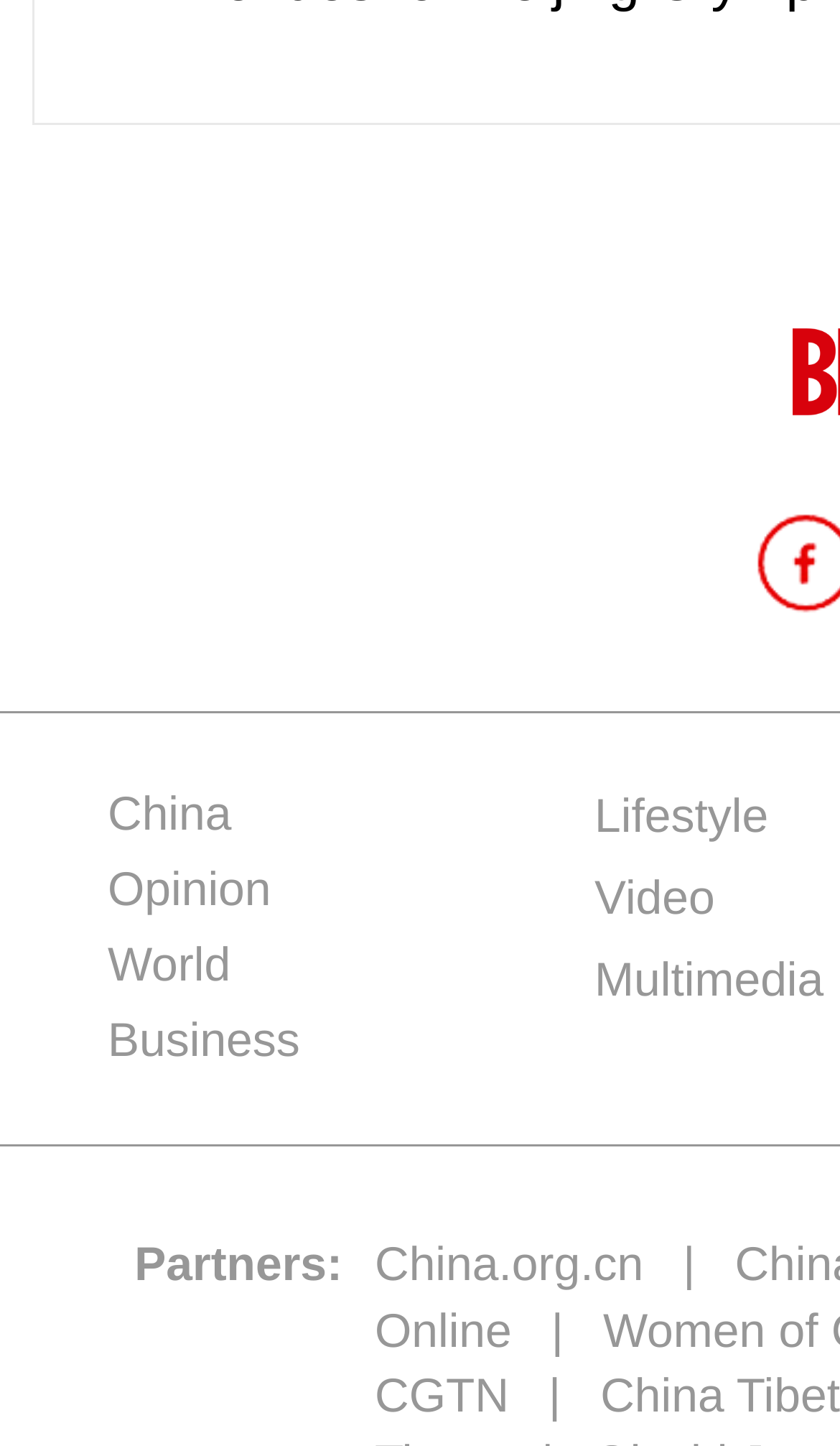How many categories are listed?
Please craft a detailed and exhaustive response to the question.

By examining the webpage, I can see that there are four categories listed: China, Opinion, World, and Business. These categories are presented in a table format with each category having a link.